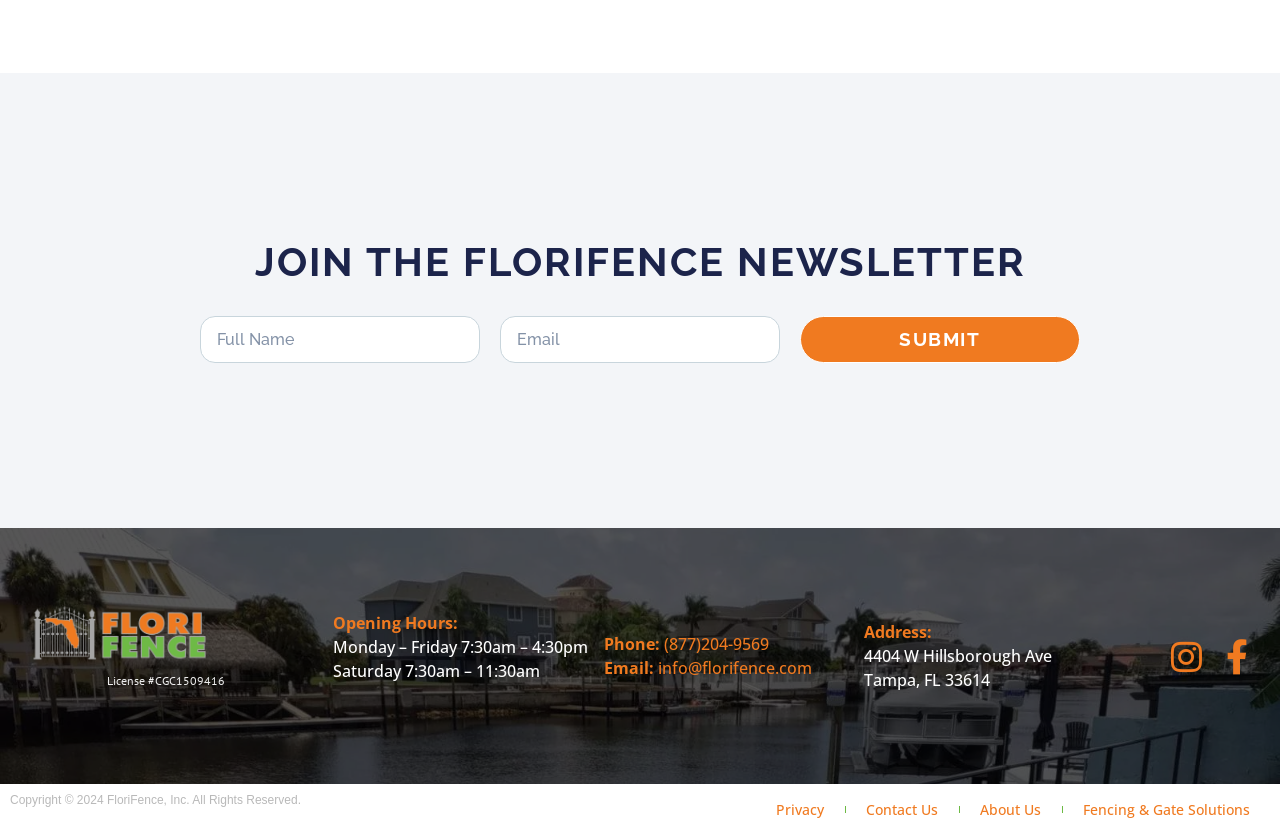Look at the image and write a detailed answer to the question: 
What is the company's phone number?

I found the phone number by looking at the link element that says '(877)204-9569' located near the bottom of the page.